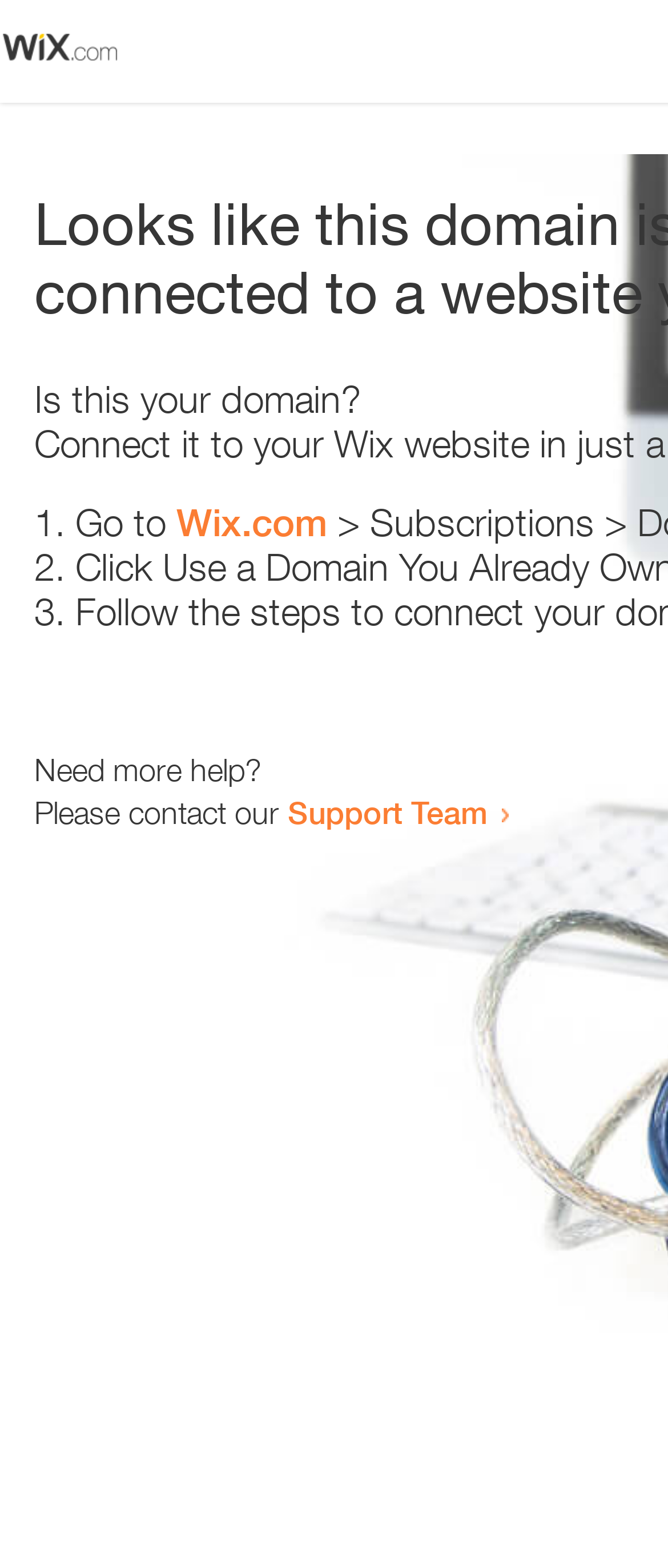Generate an in-depth caption that captures all aspects of the webpage.

The webpage appears to be an error page, with a small image at the top left corner. Below the image, there is a heading that reads "Is this your domain?" centered on the page. 

Underneath the heading, there is a numbered list with three items. The first item starts with "1." and is followed by the text "Go to" and a link to "Wix.com". The second item starts with "2." and the third item starts with "3.", but their contents are not specified. 

At the bottom of the page, there is a section that provides additional help options. It starts with the text "Need more help?" and is followed by a sentence that reads "Please contact our". This sentence is completed with a link to the "Support Team".